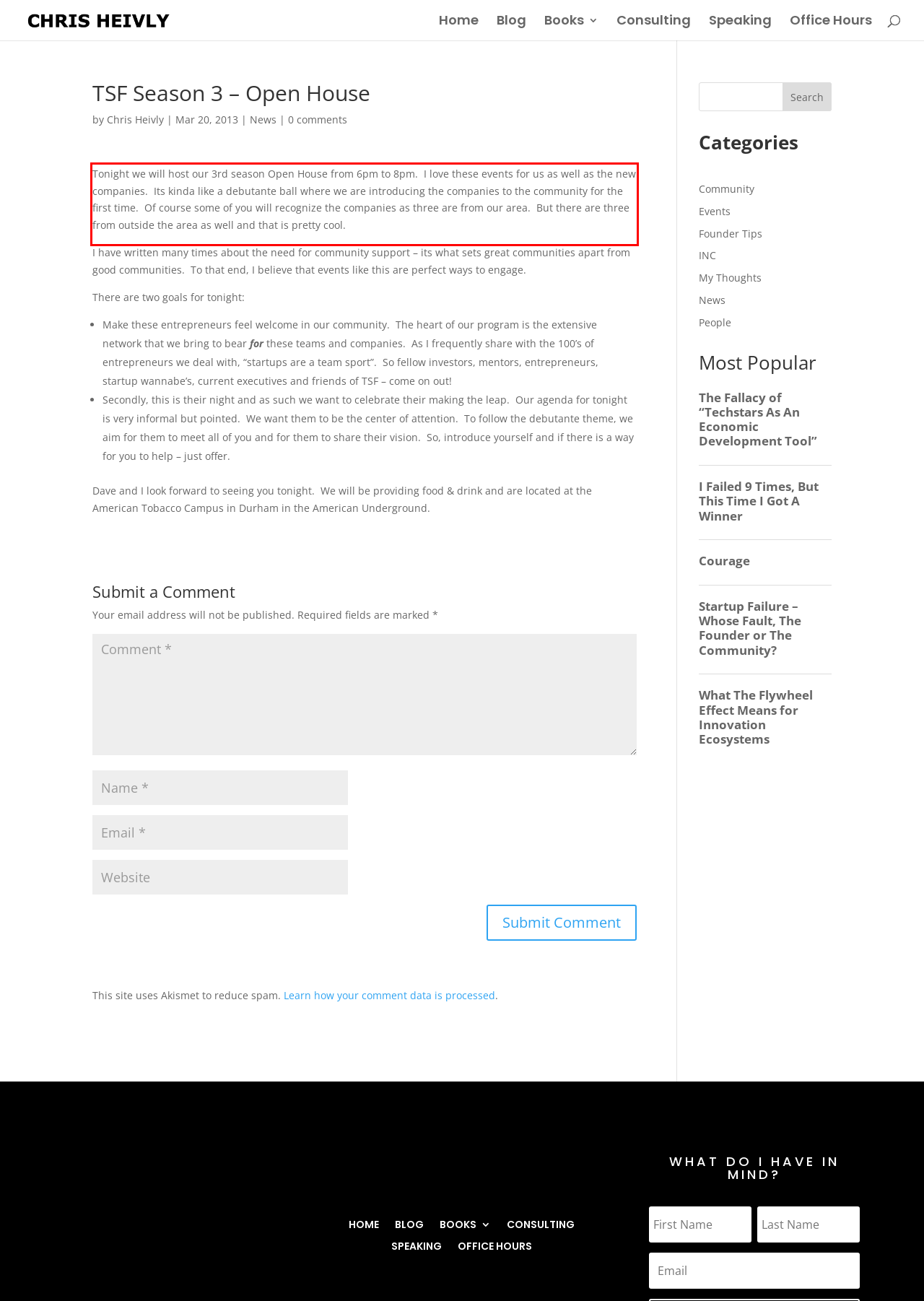Identify and transcribe the text content enclosed by the red bounding box in the given screenshot.

Tonight we will host our 3rd season Open House from 6pm to 8pm. I love these events for us as well as the new companies. Its kinda like a debutante ball where we are introducing the companies to the community for the first time. Of course some of you will recognize the companies as three are from our area. But there are three from outside the area as well and that is pretty cool.